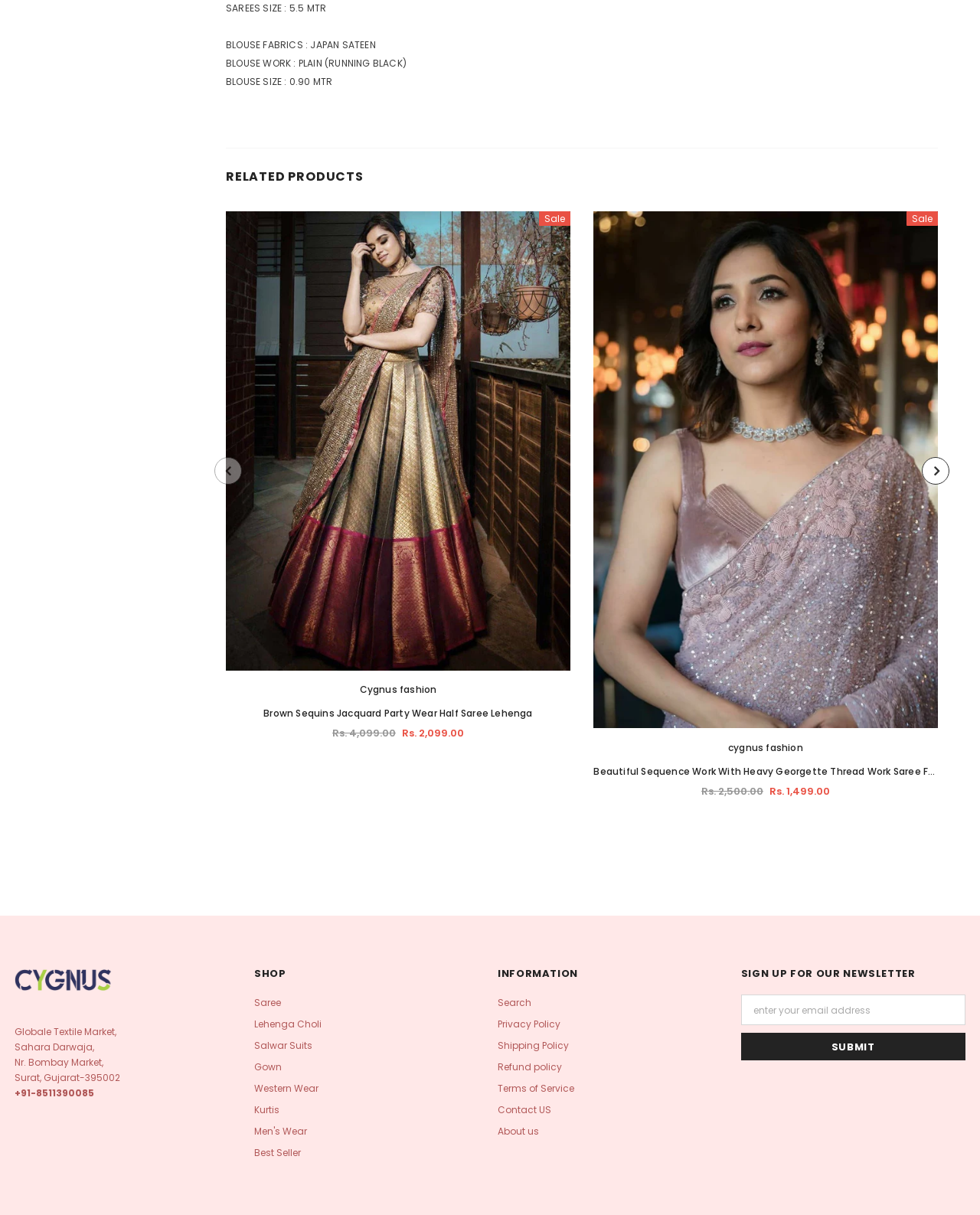Determine the bounding box coordinates for the clickable element to execute this instruction: "Enter email address to sign up for the newsletter". Provide the coordinates as four float numbers between 0 and 1, i.e., [left, top, right, bottom].

[0.756, 0.818, 0.985, 0.843]